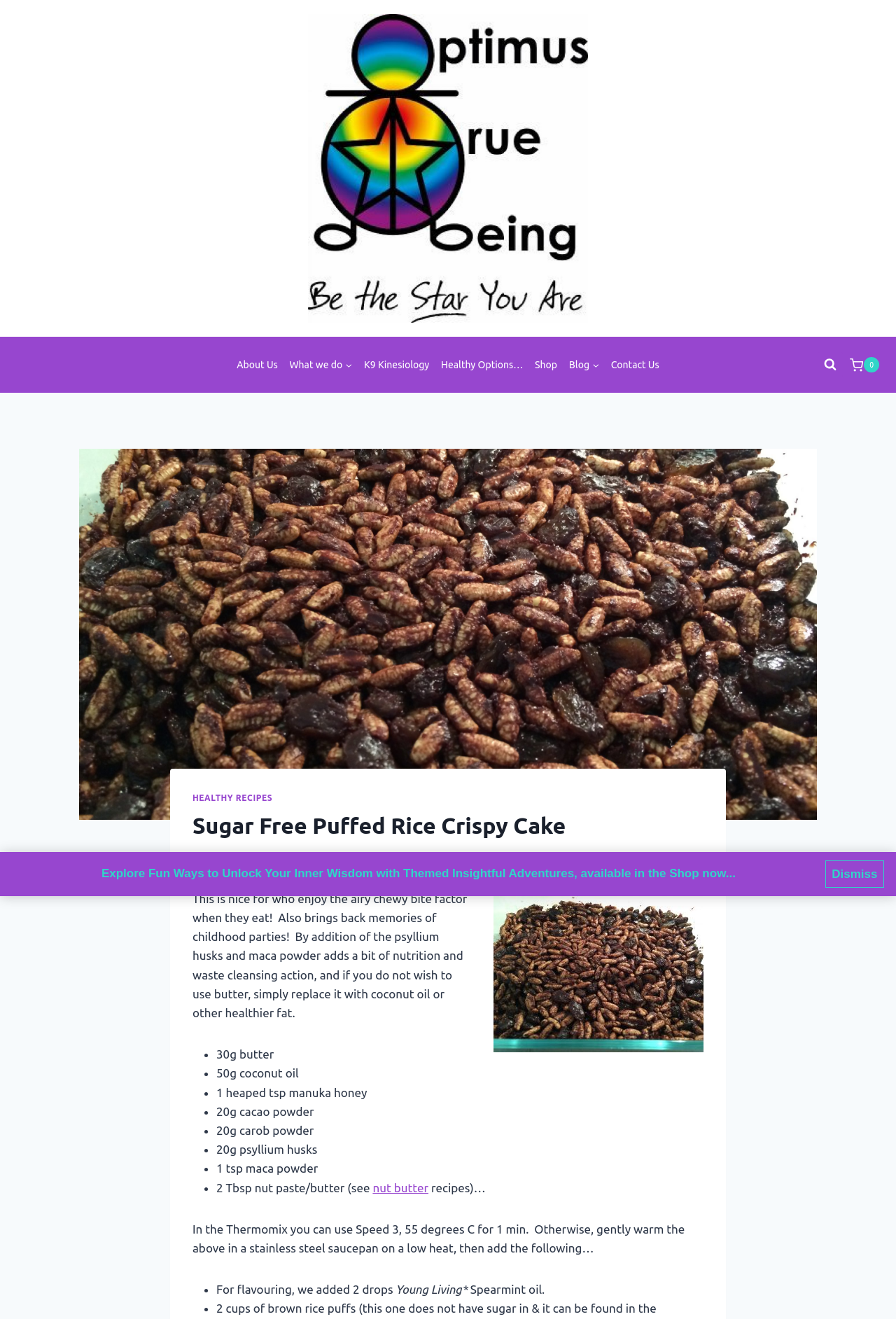Explain in detail what you observe on this webpage.

This webpage is about a healthy recipe for sugar-free puffed rice crispy cakes. At the top, there is a navigation menu with links to "About Us", "What we do", "K9 Kinesiology", "Healthy Options", "Shop", "Blog", and "Contact Us". On the top right, there is a search form button and a shopping cart link with an image and a count of 0 items.

Below the navigation menu, there is a large image of a rice bubble cake, taking up most of the width of the page. Above the image, there is a header section with a link to "HEALTHY RECIPES" and a heading that reads "Sugar Free Puffed Rice Crispy Cake" by Mandy Wheen, a kinesiologist. The date "November 23, 2020" is also displayed.

Below the image, there is a paragraph of text that describes the recipe, mentioning that it is nice for those who enjoy the airy chewy bite factor and brings back memories of childhood parties. The text also explains that the addition of psyllium husks and maca powder adds nutrition and waste cleansing action.

Following the paragraph, there is a list of ingredients, including butter, coconut oil, manuka honey, cacao powder, carob powder, psyllium husks, maca powder, and nut paste/butter. Each ingredient is marked with a bullet point.

After the ingredient list, there is a section of text that provides instructions for preparing the recipe in a Thermomix or a stainless steel saucepan. The text also mentions that flavoring can be added using Young Living Spearmint oil.

At the bottom of the page, there is a promotional text that invites users to explore fun ways to unlock their inner wisdom with themed insightful adventures, available in the shop now. There is also a "Dismiss" link on the bottom right.